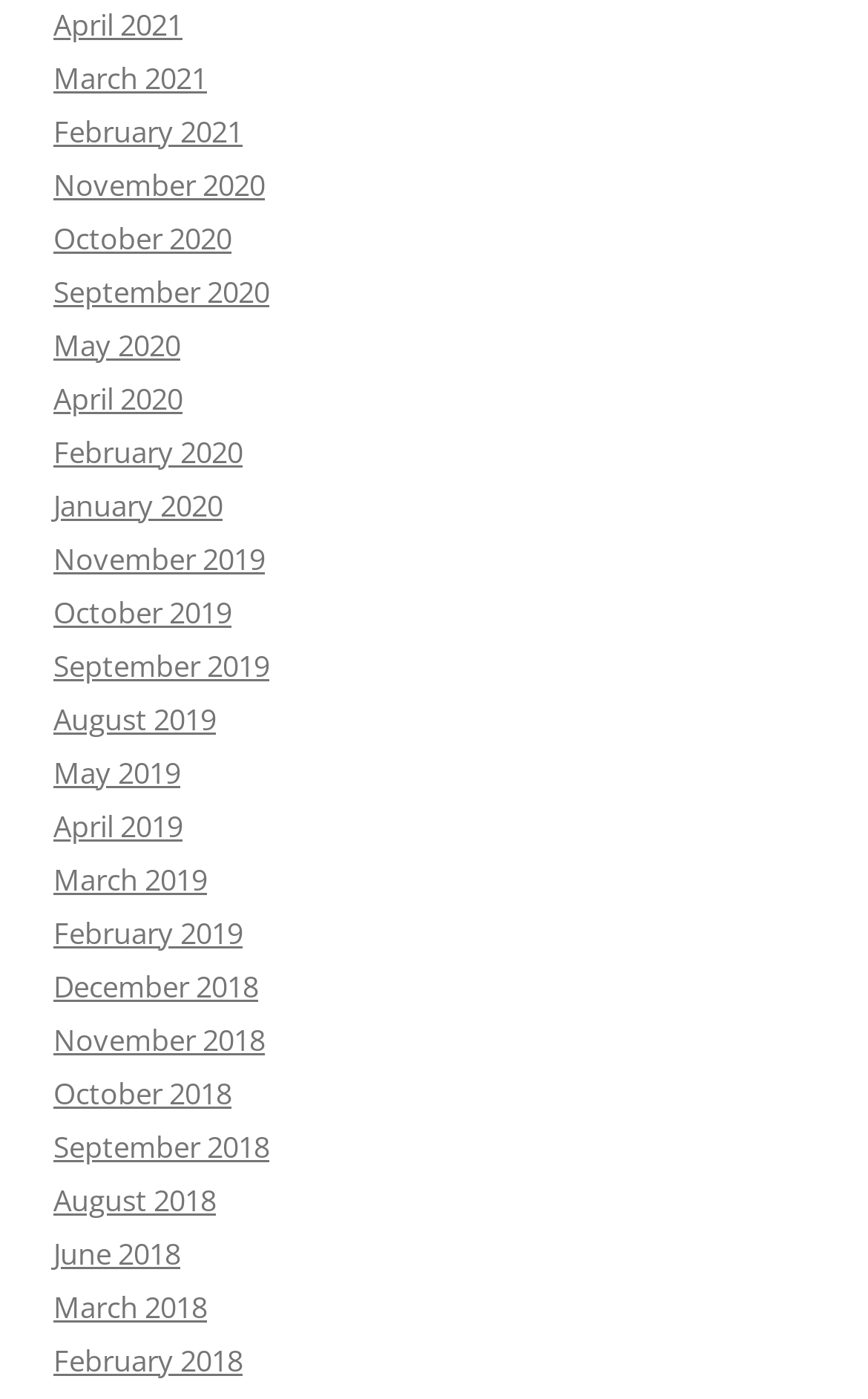What is the most recent month listed? Observe the screenshot and provide a one-word or short phrase answer.

April 2021